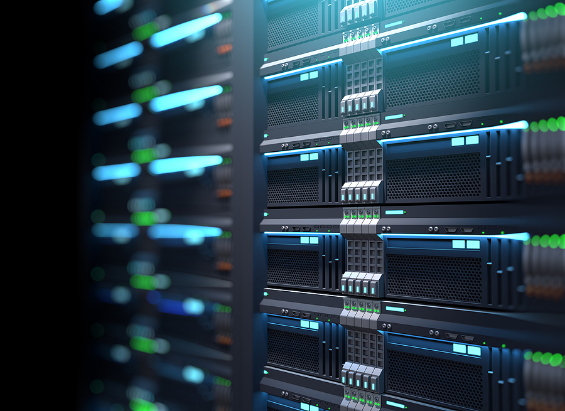Answer the following inquiry with a single word or phrase:
What is the purpose of the company mentioned?

Ensuring systems meet national and local codes